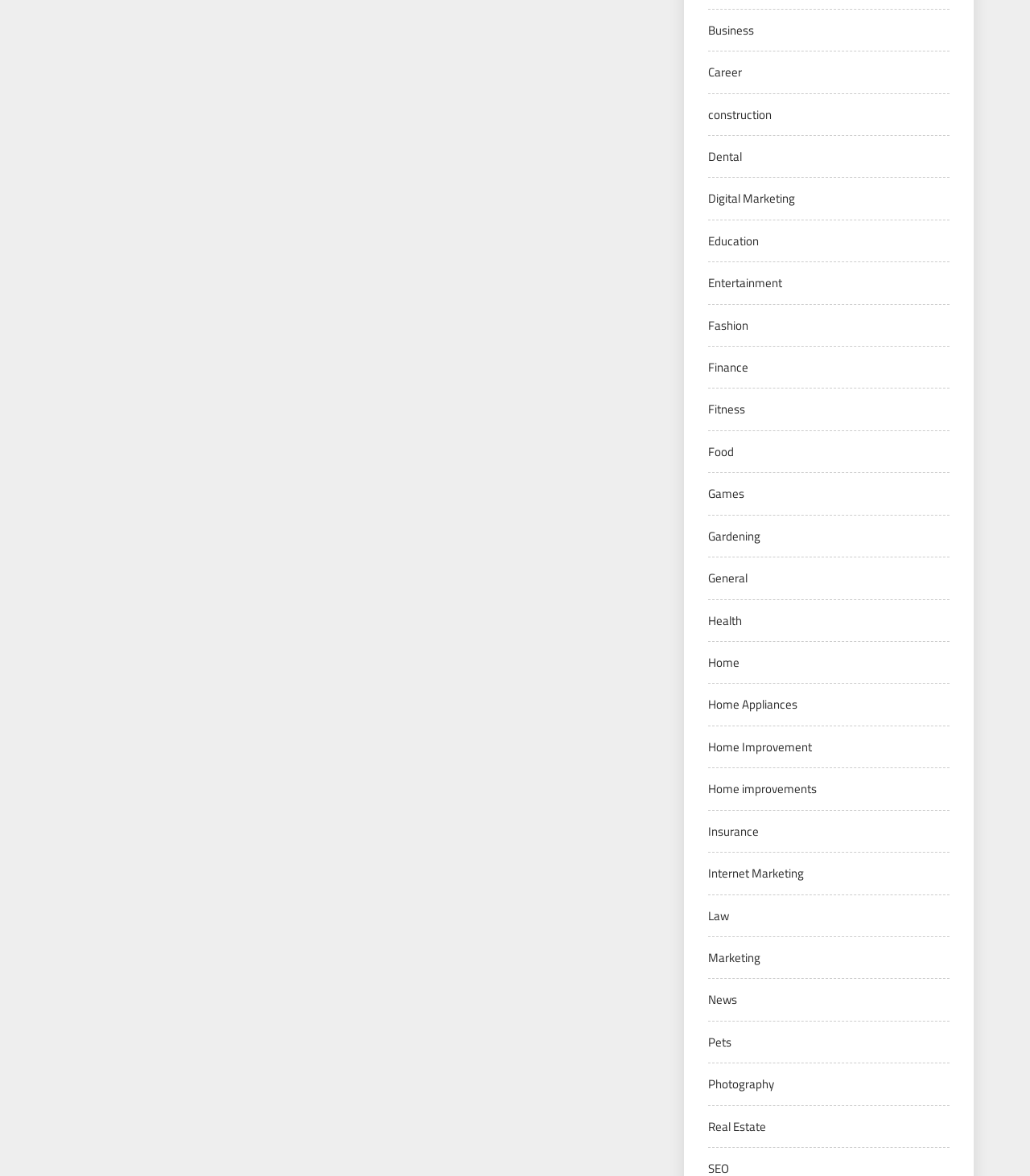Are the categories organized alphabetically?
Based on the screenshot, answer the question with a single word or phrase.

Yes